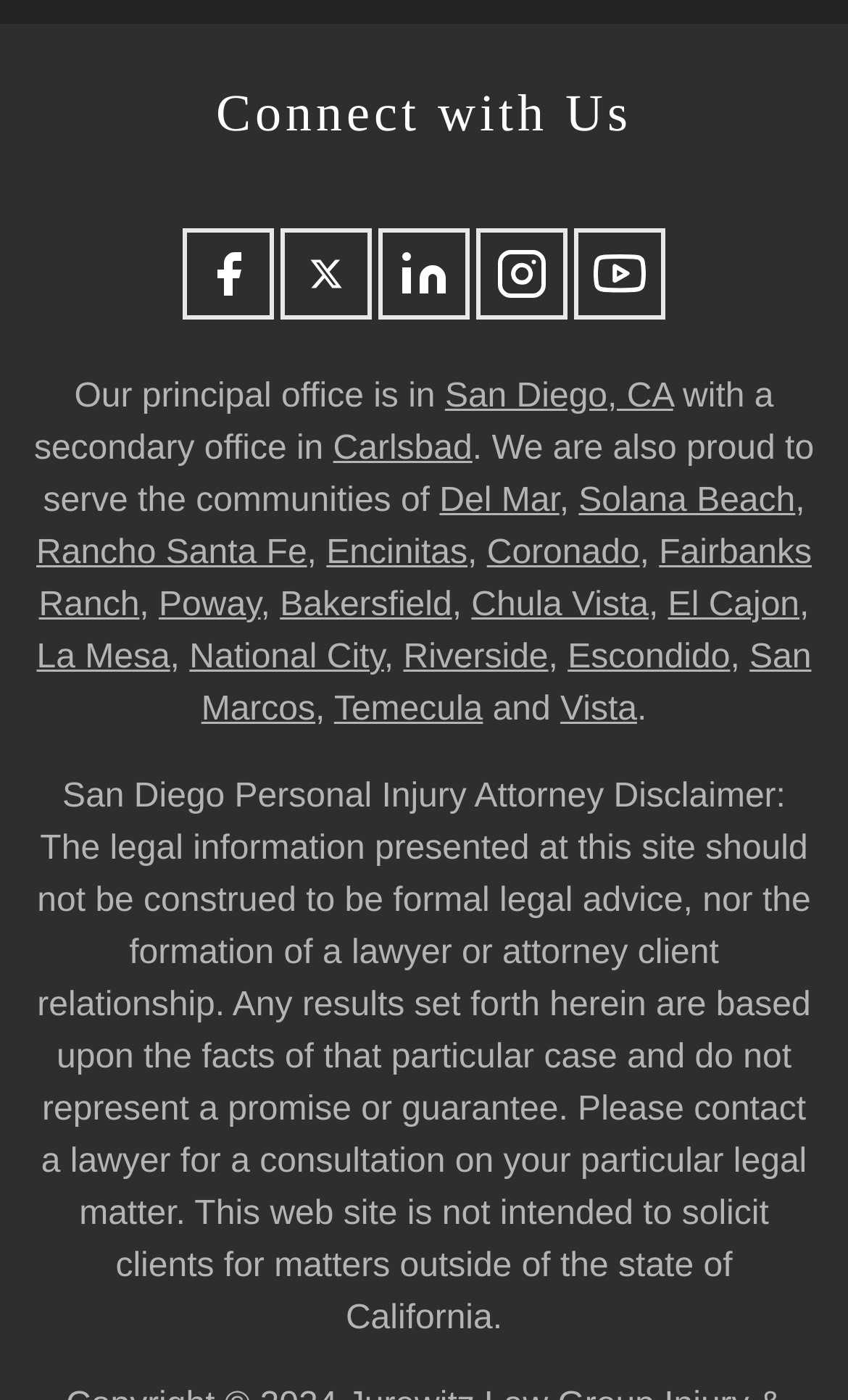Pinpoint the bounding box coordinates of the clickable element to carry out the following instruction: "Follow us on Twitter."

[0.331, 0.163, 0.438, 0.228]